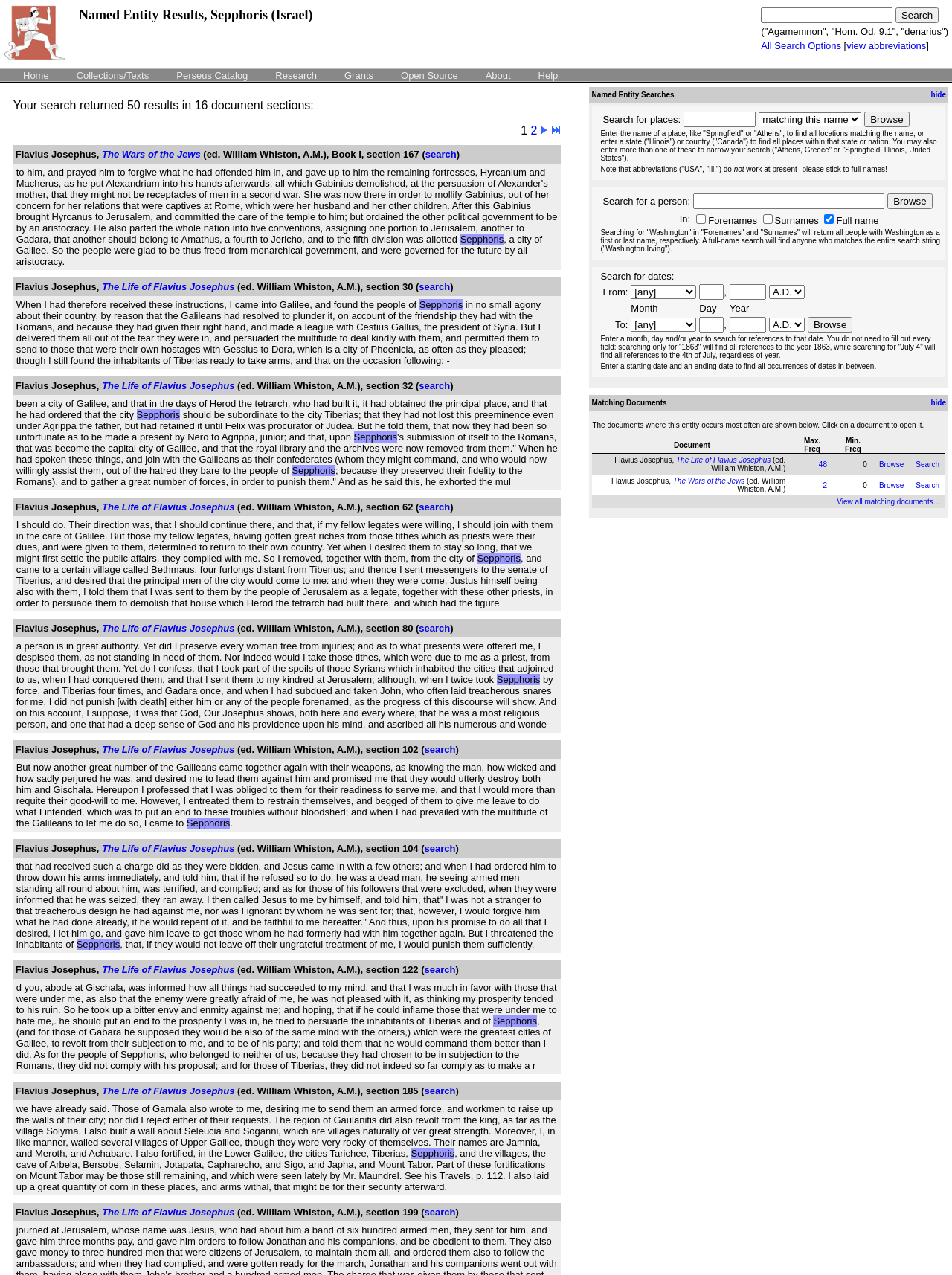Pinpoint the bounding box coordinates of the element that must be clicked to accomplish the following instruction: "Search for a place". The coordinates should be in the format of four float numbers between 0 and 1, i.e., [left, top, right, bottom].

[0.799, 0.006, 0.938, 0.018]